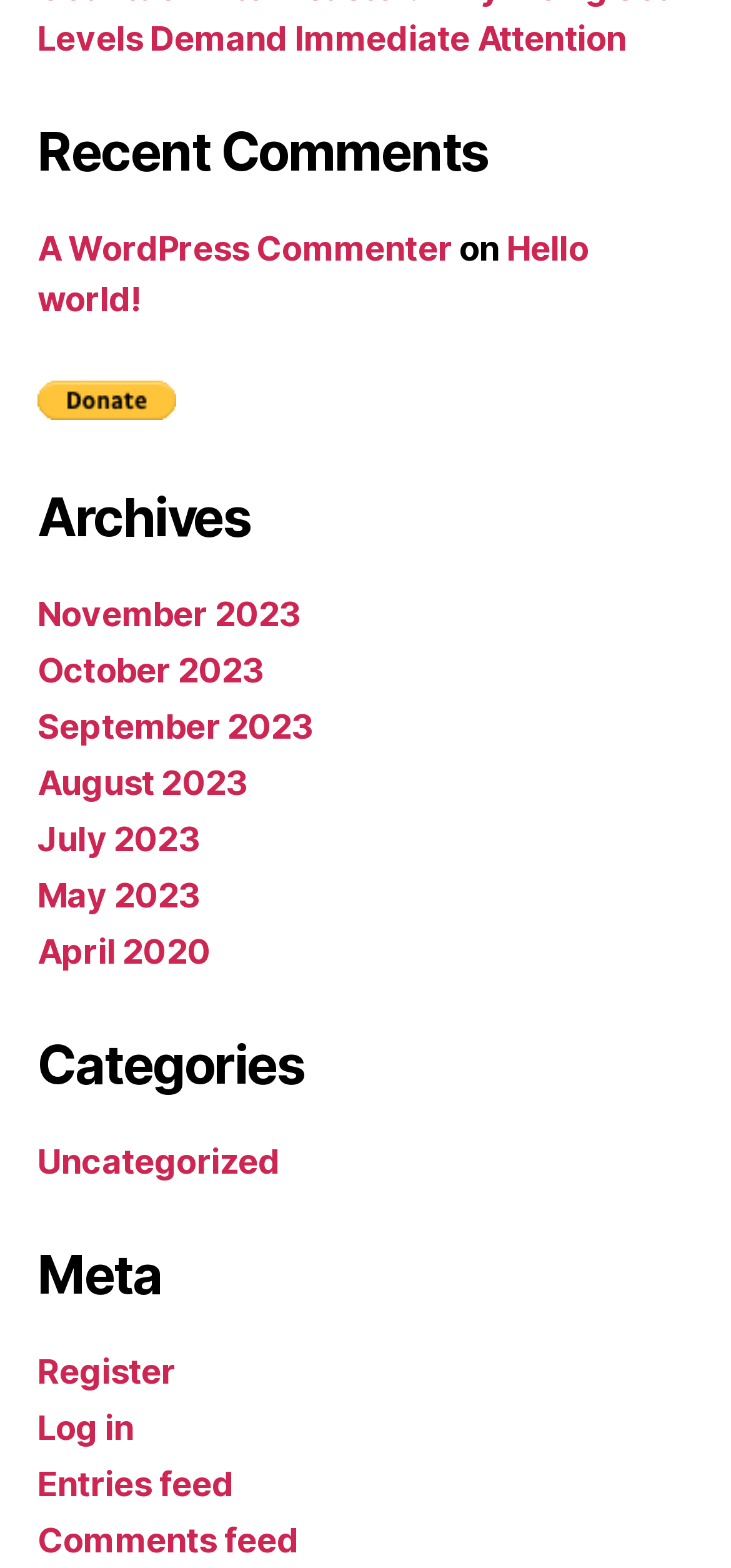What is the most recent month listed in the archives?
Craft a detailed and extensive response to the question.

I looked at the links under the 'Archives' navigation and found that the most recent month listed is 'November 2023', which is the first link in the list.